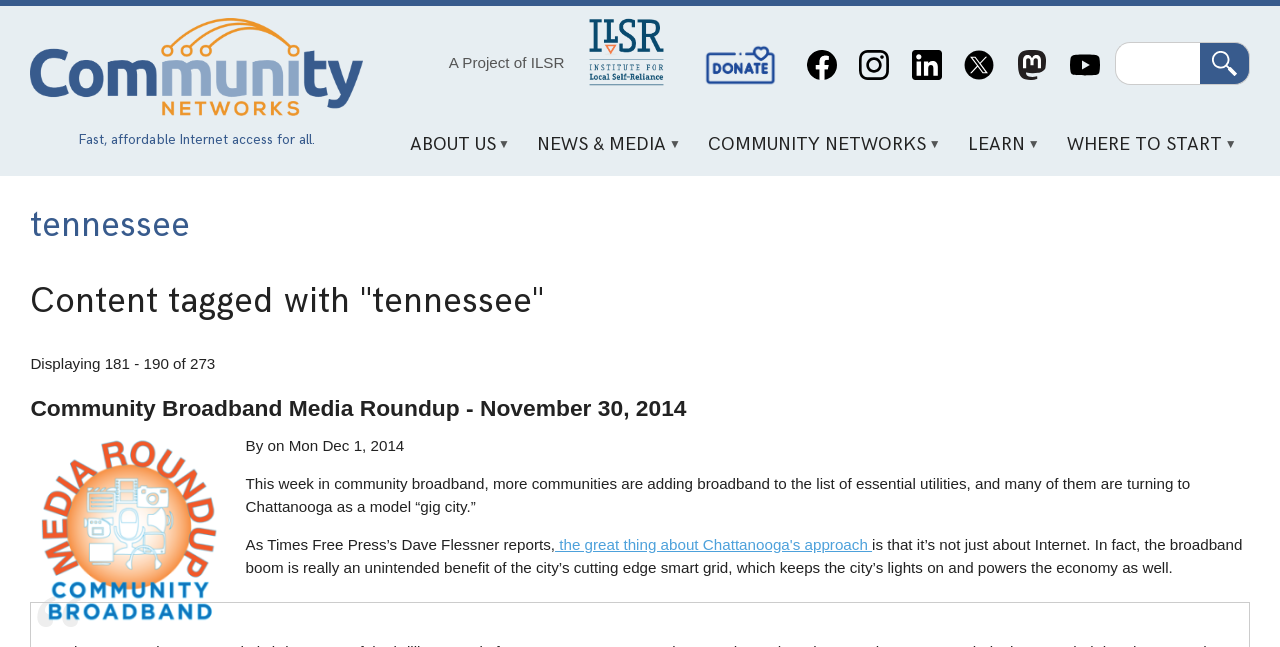Using the image as a reference, answer the following question in as much detail as possible:
What is the topic of the article 'Community Broadband Media Roundup - November 30, 2014'?

The topic of the article 'Community Broadband Media Roundup - November 30, 2014' is community broadband, which can be inferred from the title of the article and the context of the webpage.